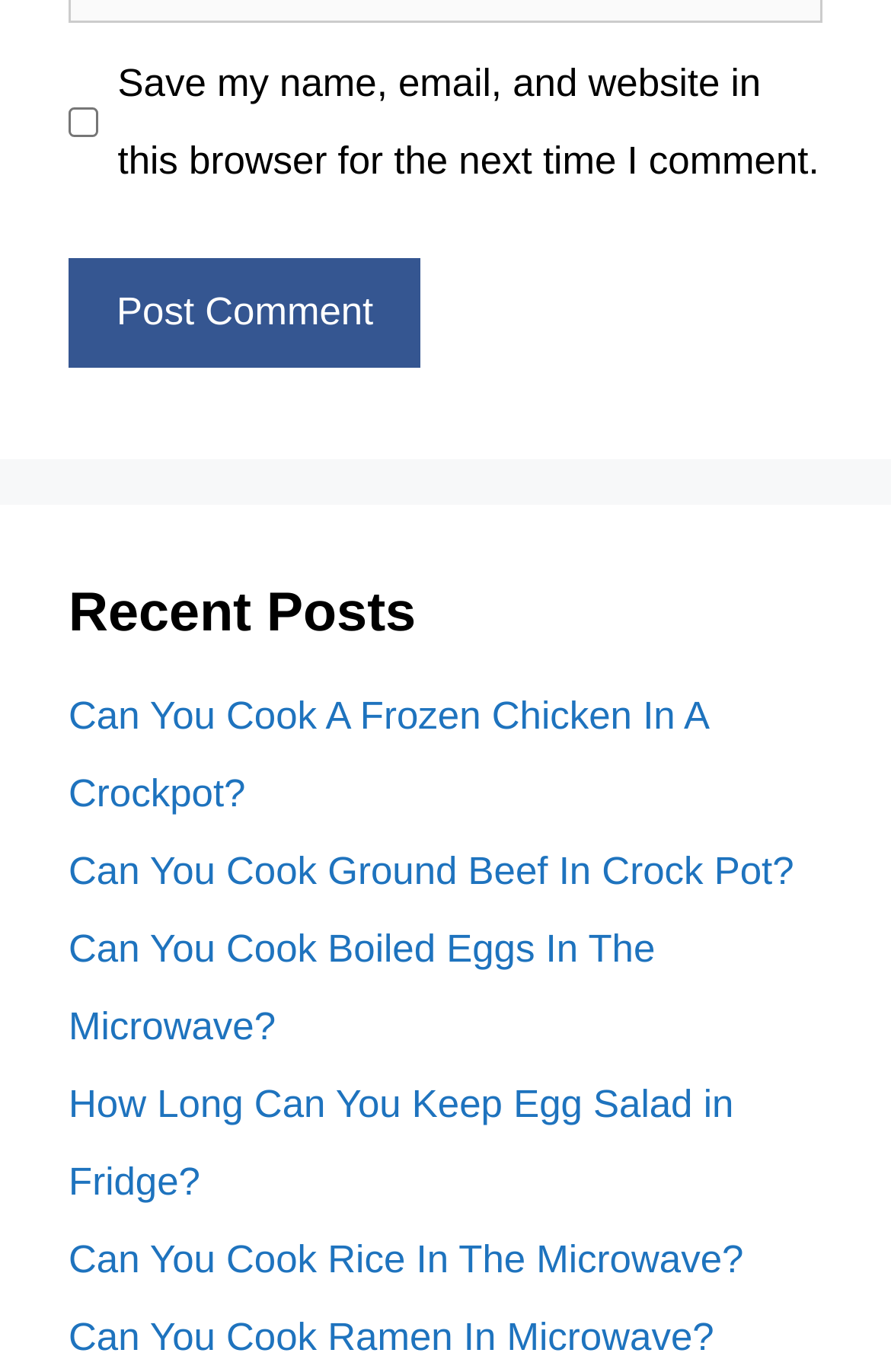Determine the bounding box coordinates of the clickable element necessary to fulfill the instruction: "Read the Recent Posts heading". Provide the coordinates as four float numbers within the 0 to 1 range, i.e., [left, top, right, bottom].

[0.077, 0.418, 0.923, 0.478]